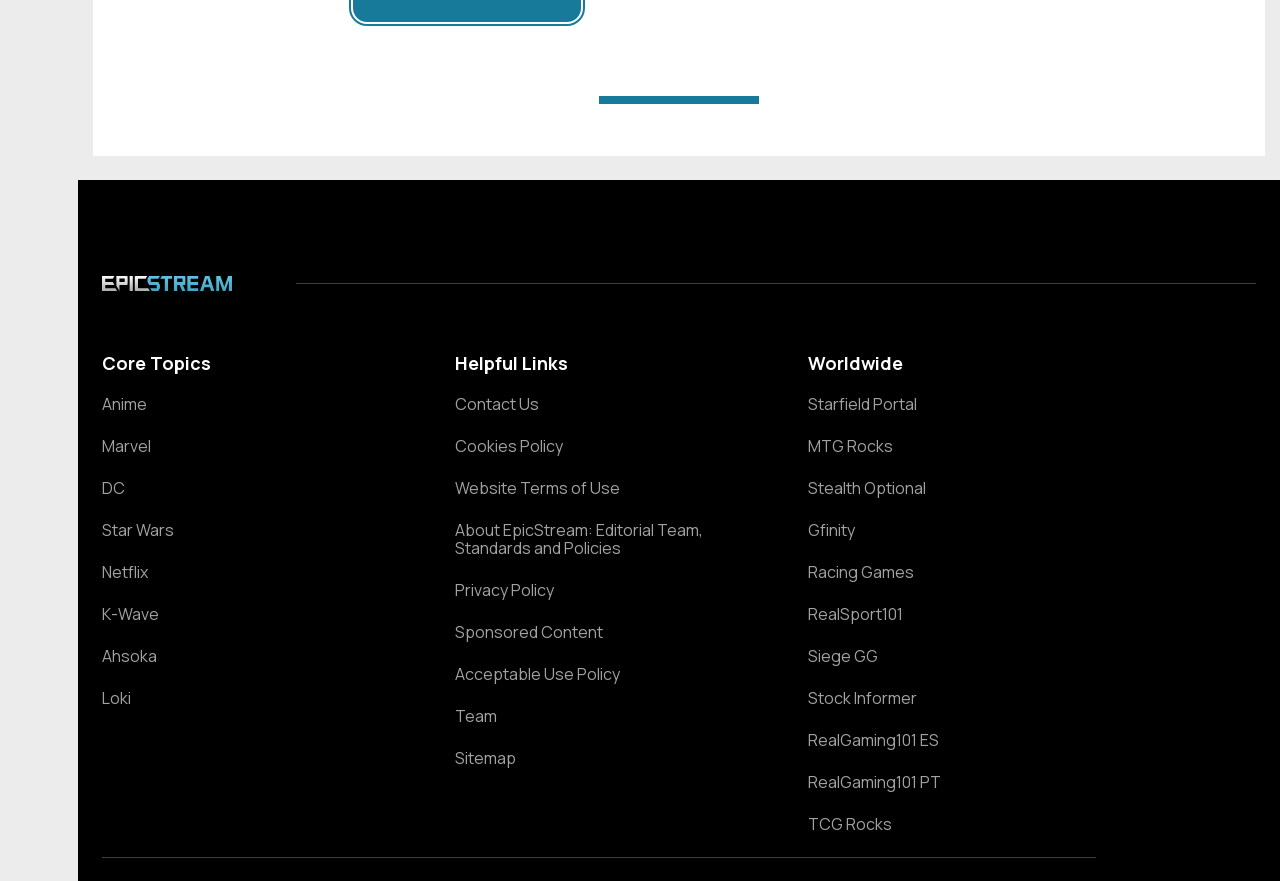How many sections are there on the webpage?
Look at the image and respond with a one-word or short phrase answer.

3